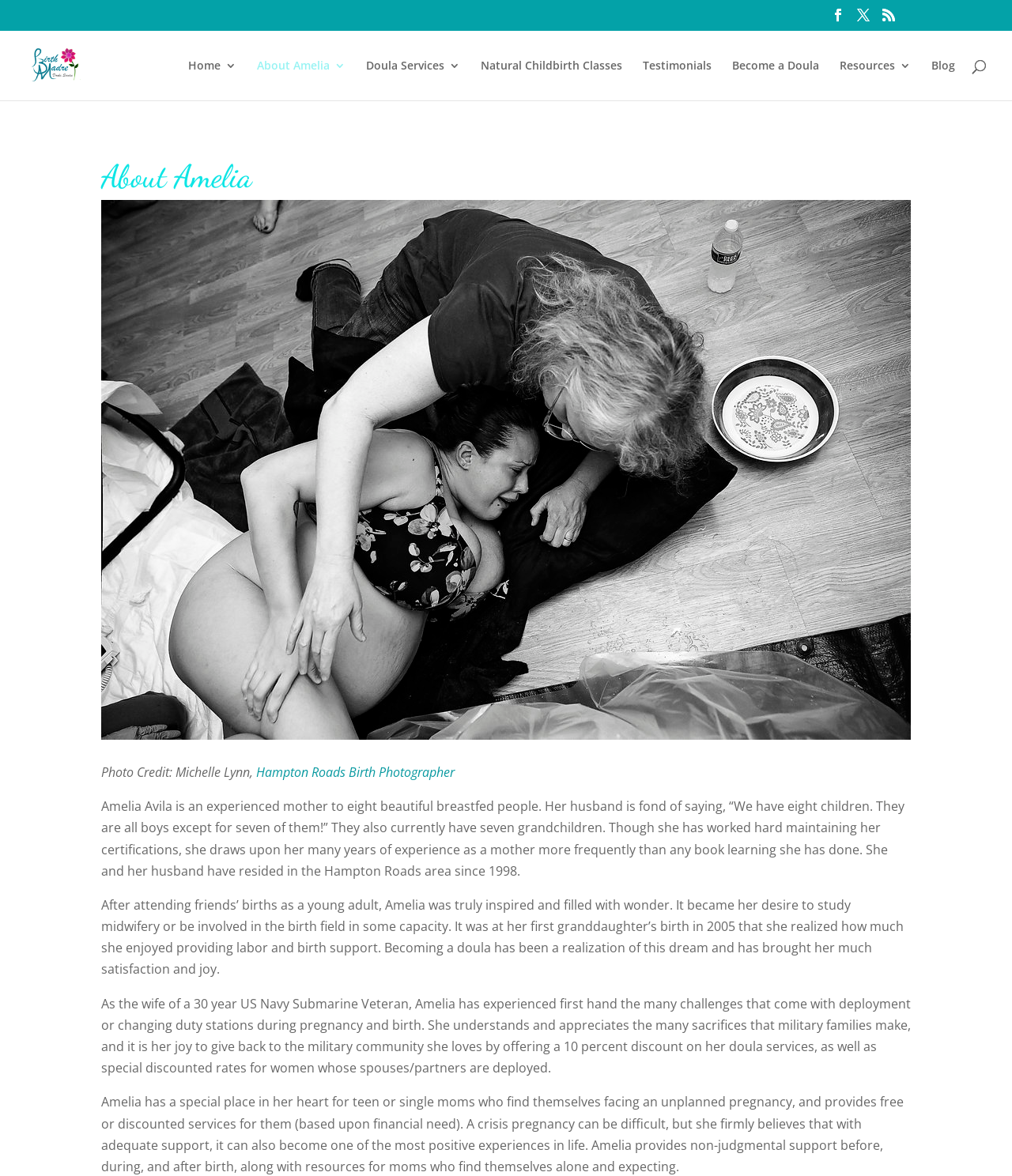Specify the bounding box coordinates of the element's area that should be clicked to execute the given instruction: "View Testimonials". The coordinates should be four float numbers between 0 and 1, i.e., [left, top, right, bottom].

[0.635, 0.051, 0.703, 0.085]